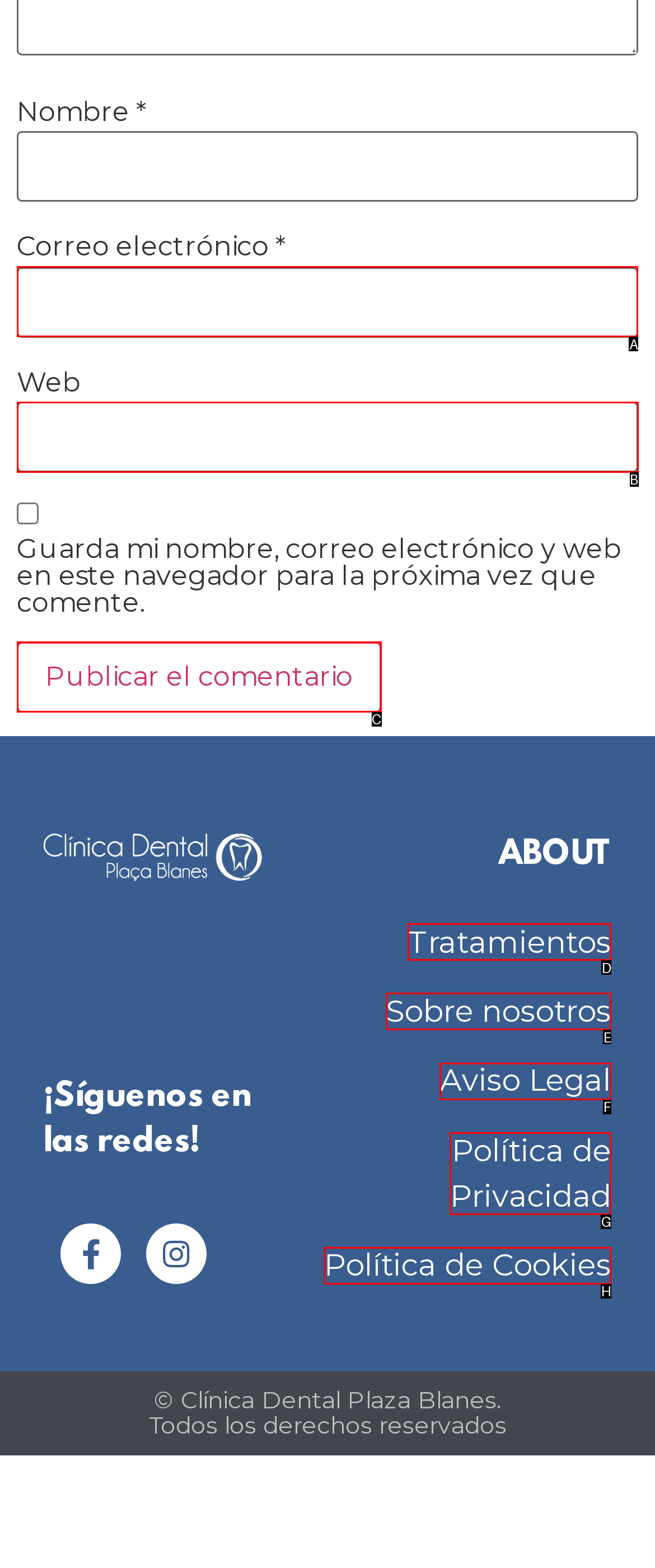Indicate which lettered UI element to click to fulfill the following task: Enter your email
Provide the letter of the correct option.

A